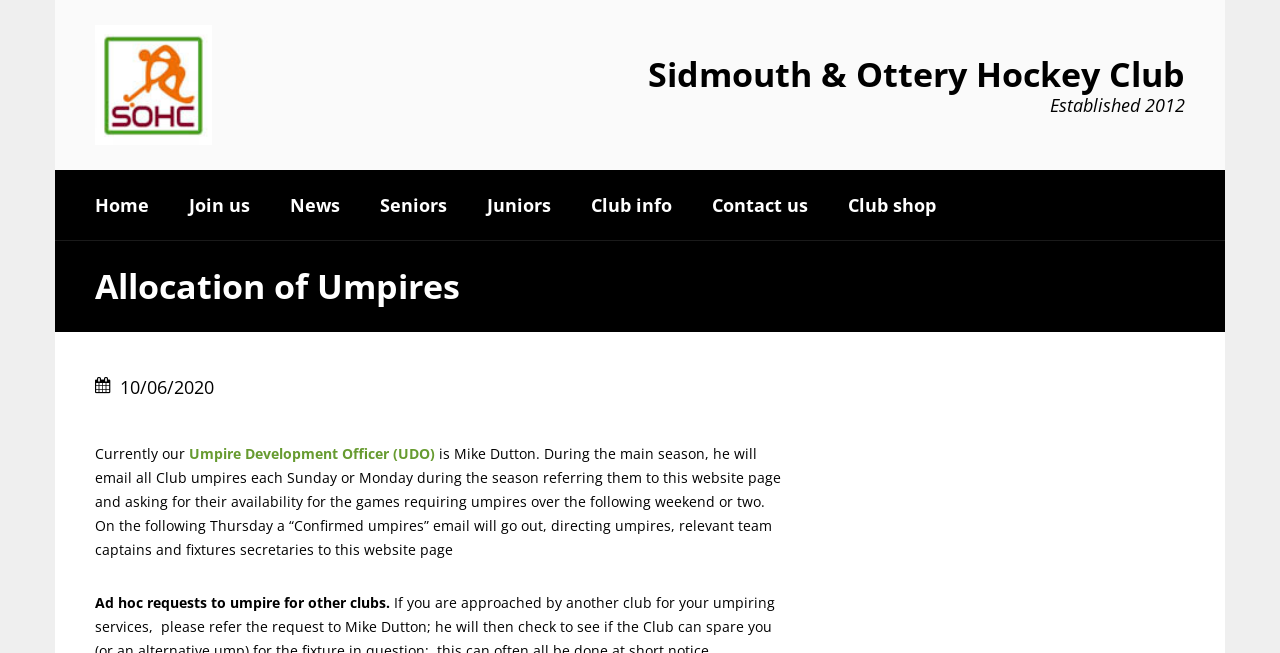When does the Umpire Development Officer send emails to club umpires?
Please provide a detailed and thorough answer to the question.

I found the answer by reading the paragraph that explains the process of allocating umpires and finding the sentence that mentions when the Umpire Development Officer sends emails.